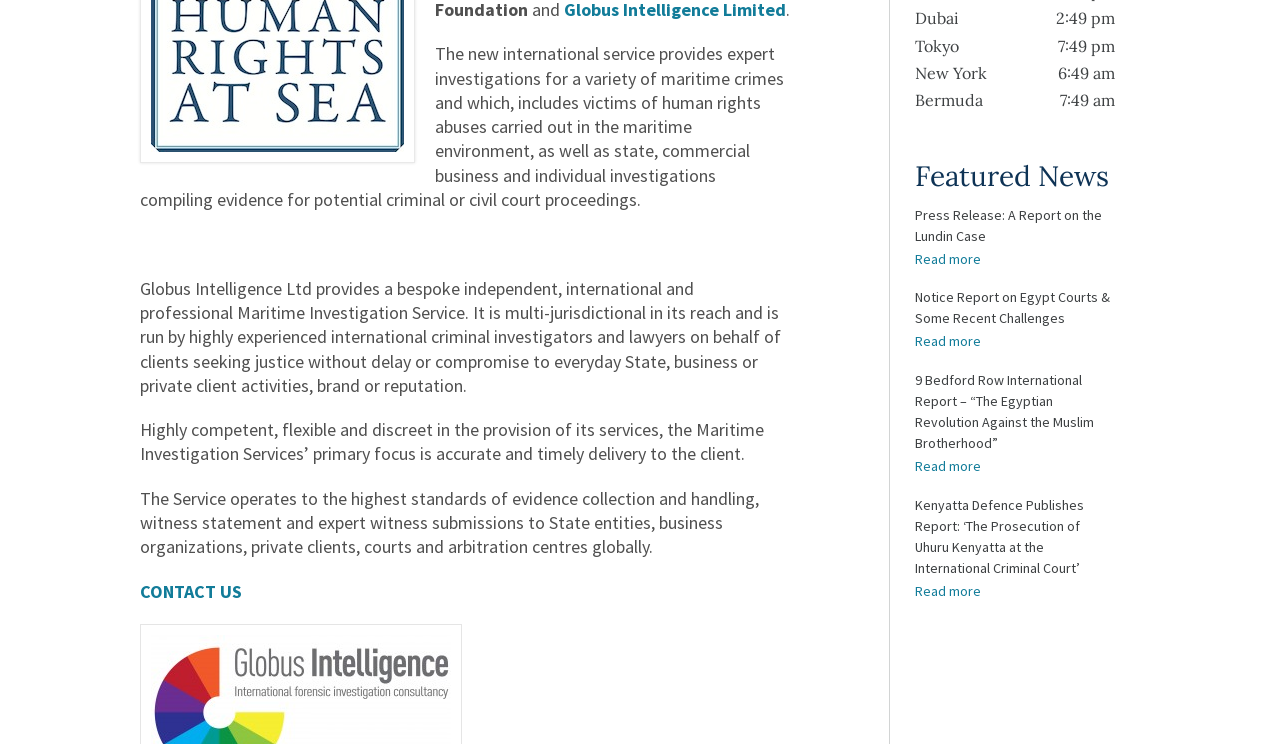Identify the bounding box for the UI element specified in this description: "Read more". The coordinates must be four float numbers between 0 and 1, formatted as [left, top, right, bottom].

[0.715, 0.447, 0.766, 0.471]